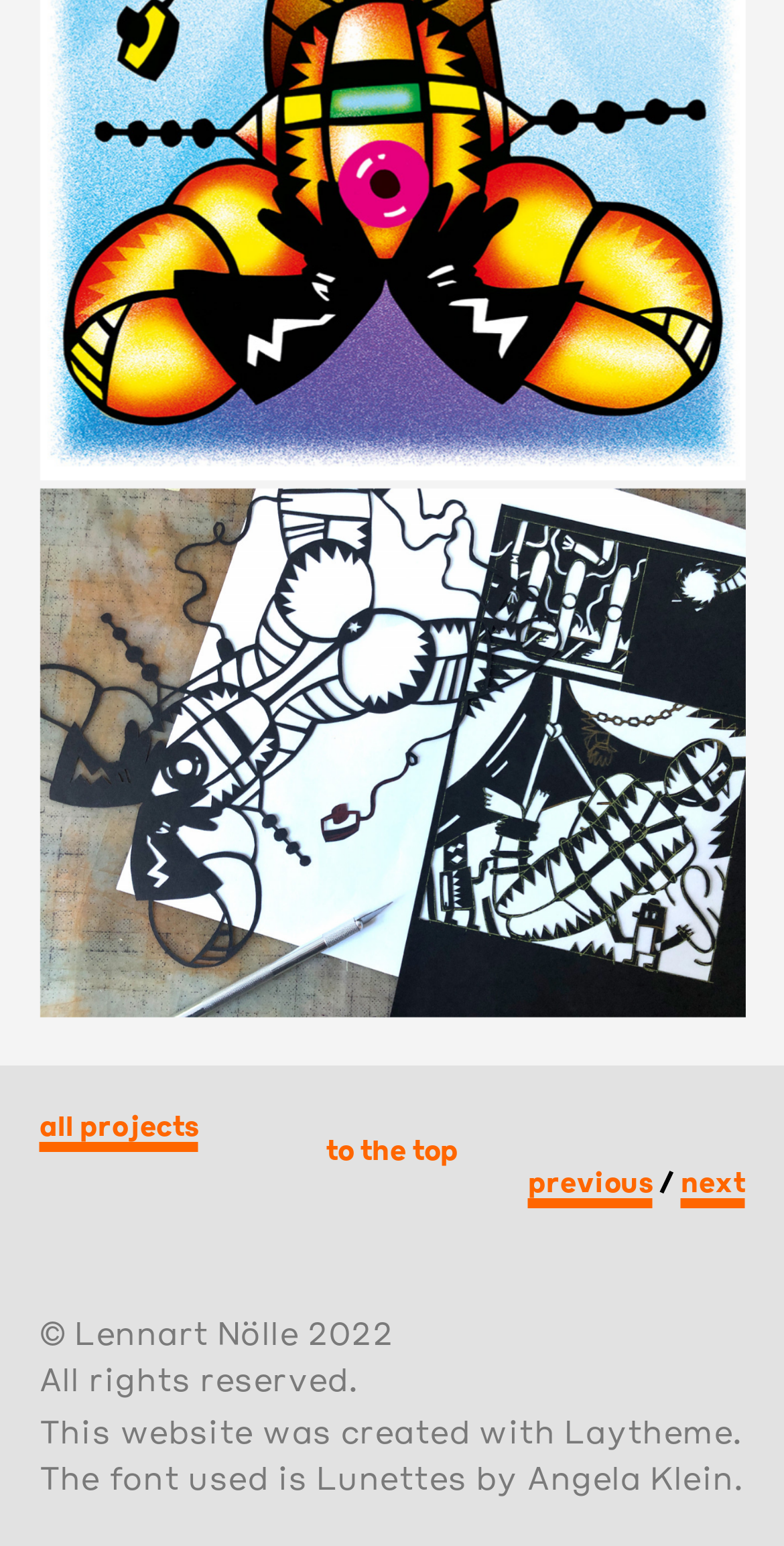Identify the bounding box for the UI element described as: "next". The coordinates should be four float numbers between 0 and 1, i.e., [left, top, right, bottom].

[0.868, 0.753, 0.95, 0.775]